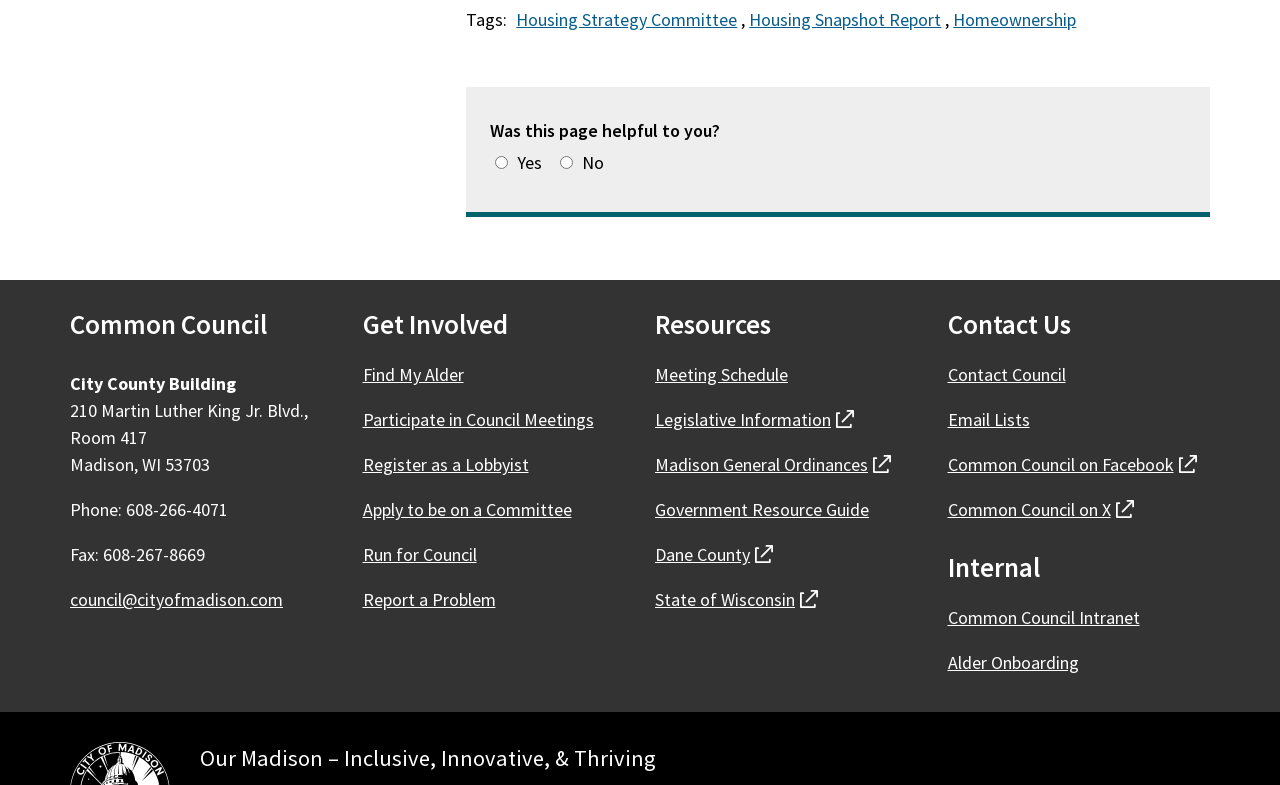Specify the bounding box coordinates of the element's region that should be clicked to achieve the following instruction: "Click on 'Find My Alder'". The bounding box coordinates consist of four float numbers between 0 and 1, in the format [left, top, right, bottom].

[0.283, 0.463, 0.362, 0.492]